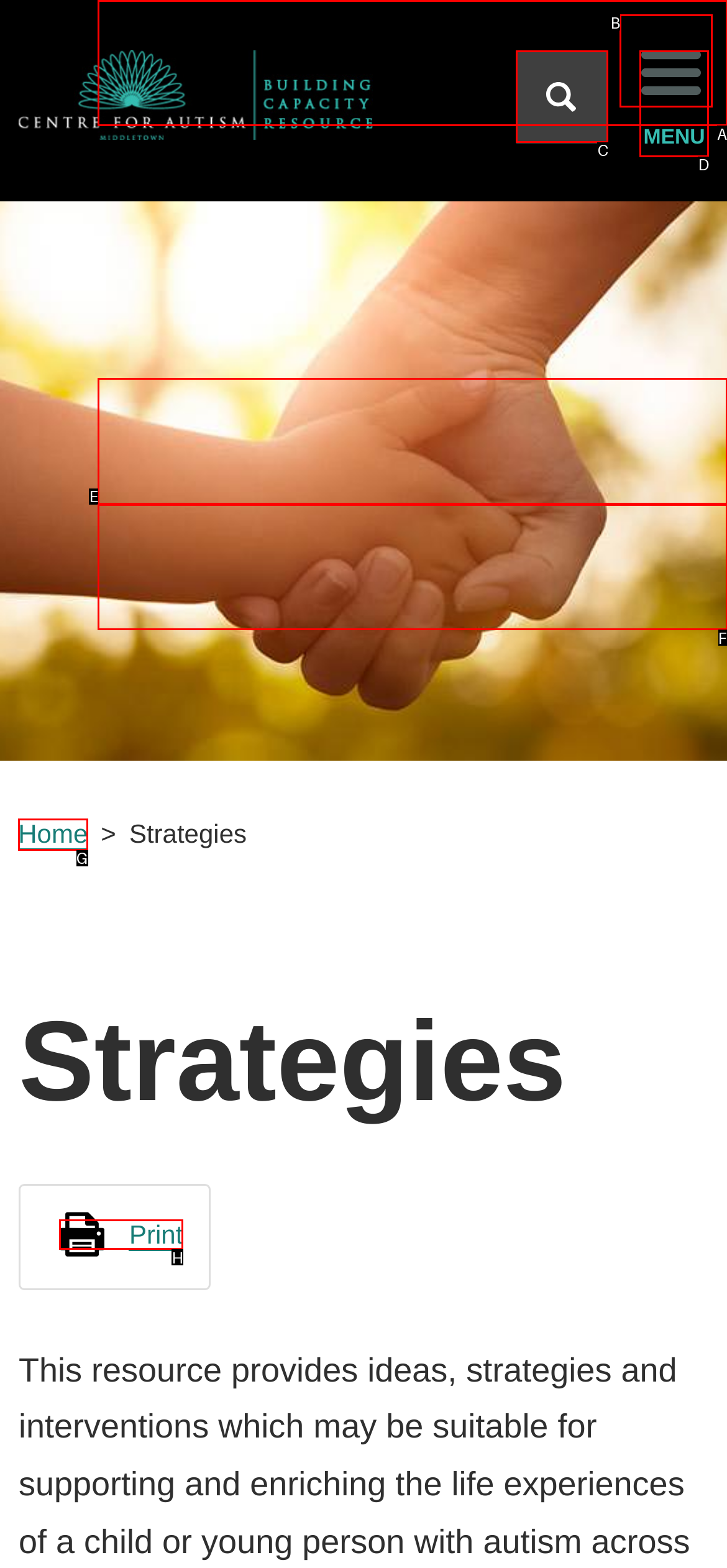Which option should be clicked to execute the task: Print the current page?
Reply with the letter of the chosen option.

H